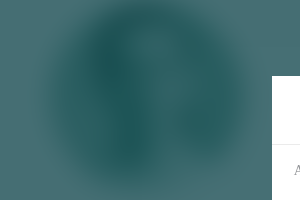Detail every aspect of the image in your caption.

The image features Bela Lampert, an optioned screenwriter and certified yoga instructor, known for his unique blend of creativity and mindfulness. With a focus on harnessing the power of yoga to enhance natural inspiration, Lampert is dedicated to assisting writers in overcoming barriers to creativity. His expertise lies not only in crafting engaging narratives but also in guiding individuals to tap into their true potential by fostering a balanced and open mindset. The accompanying text highlights his professional background, emphasizing his commitment to helping others unlock their creative abilities through both writing and wellness practices.